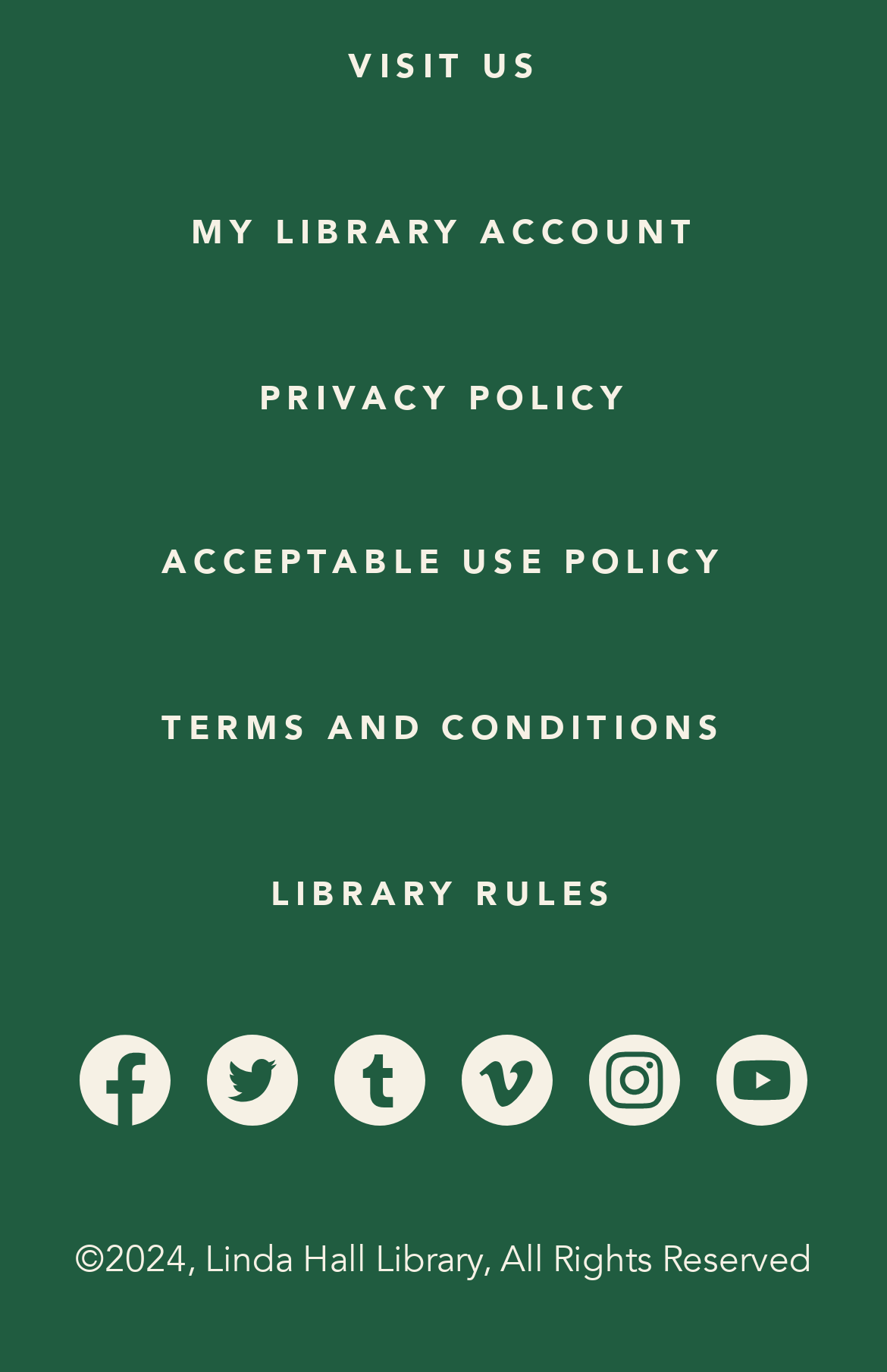Determine the bounding box coordinates for the element that should be clicked to follow this instruction: "follow Linda Hall Library on Facebook". The coordinates should be given as four float numbers between 0 and 1, in the format [left, top, right, bottom].

[0.079, 0.781, 0.203, 0.814]